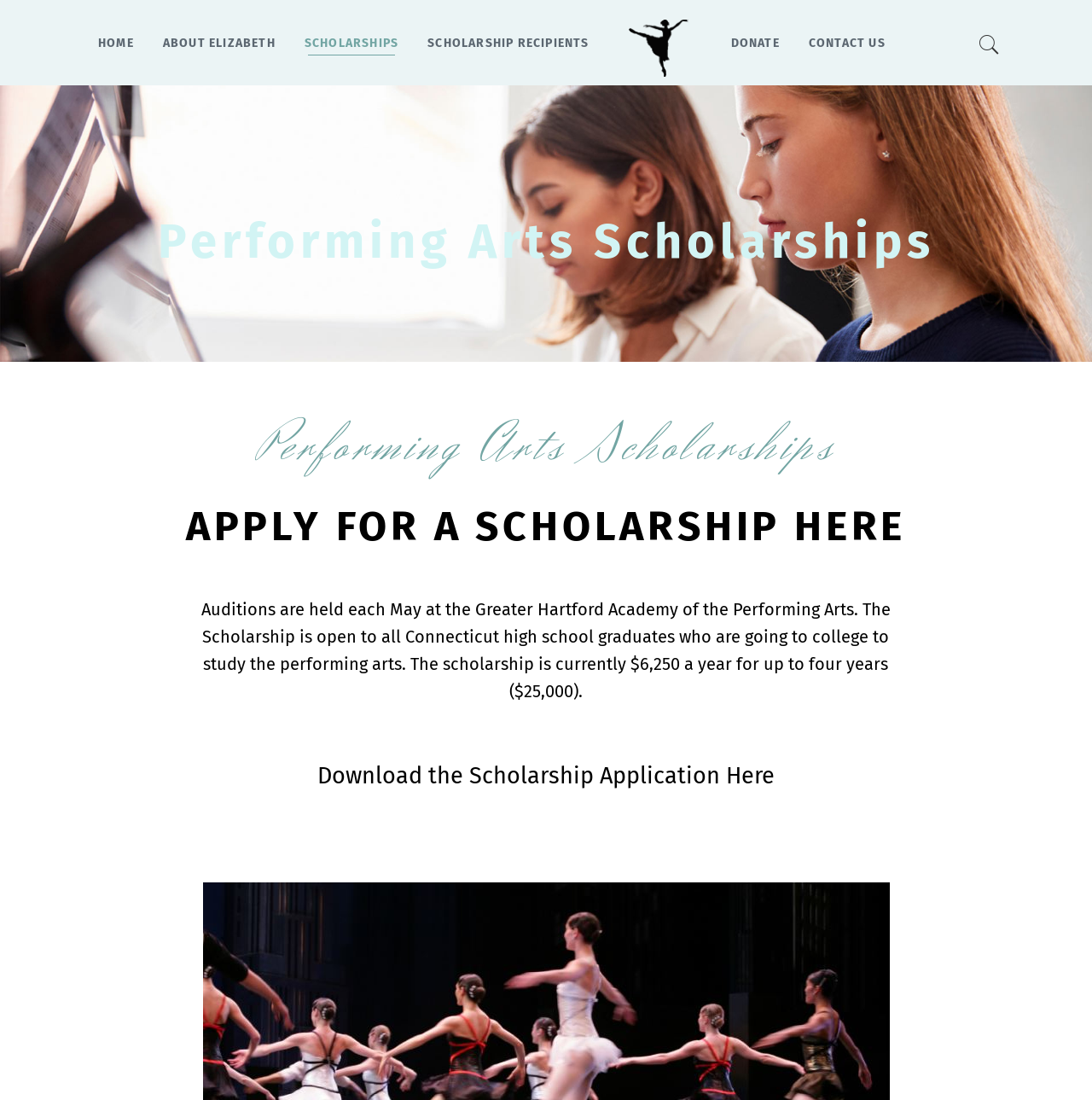Please identify the bounding box coordinates of the clickable region that I should interact with to perform the following instruction: "explore scholarships". The coordinates should be expressed as four float numbers between 0 and 1, i.e., [left, top, right, bottom].

[0.267, 0.0, 0.377, 0.078]